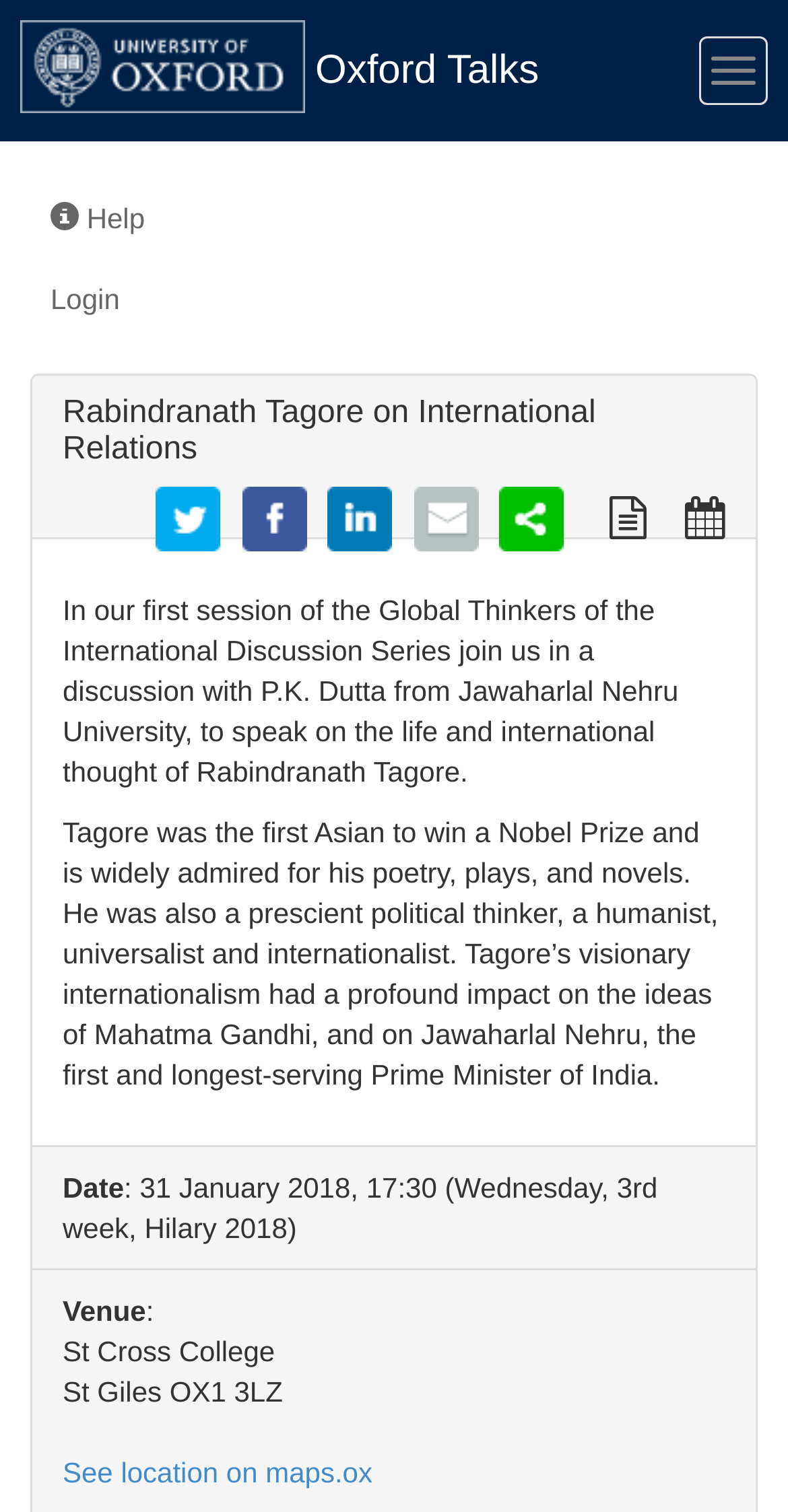Please indicate the bounding box coordinates for the clickable area to complete the following task: "Click on the FIU link". The coordinates should be specified as four float numbers between 0 and 1, i.e., [left, top, right, bottom].

None